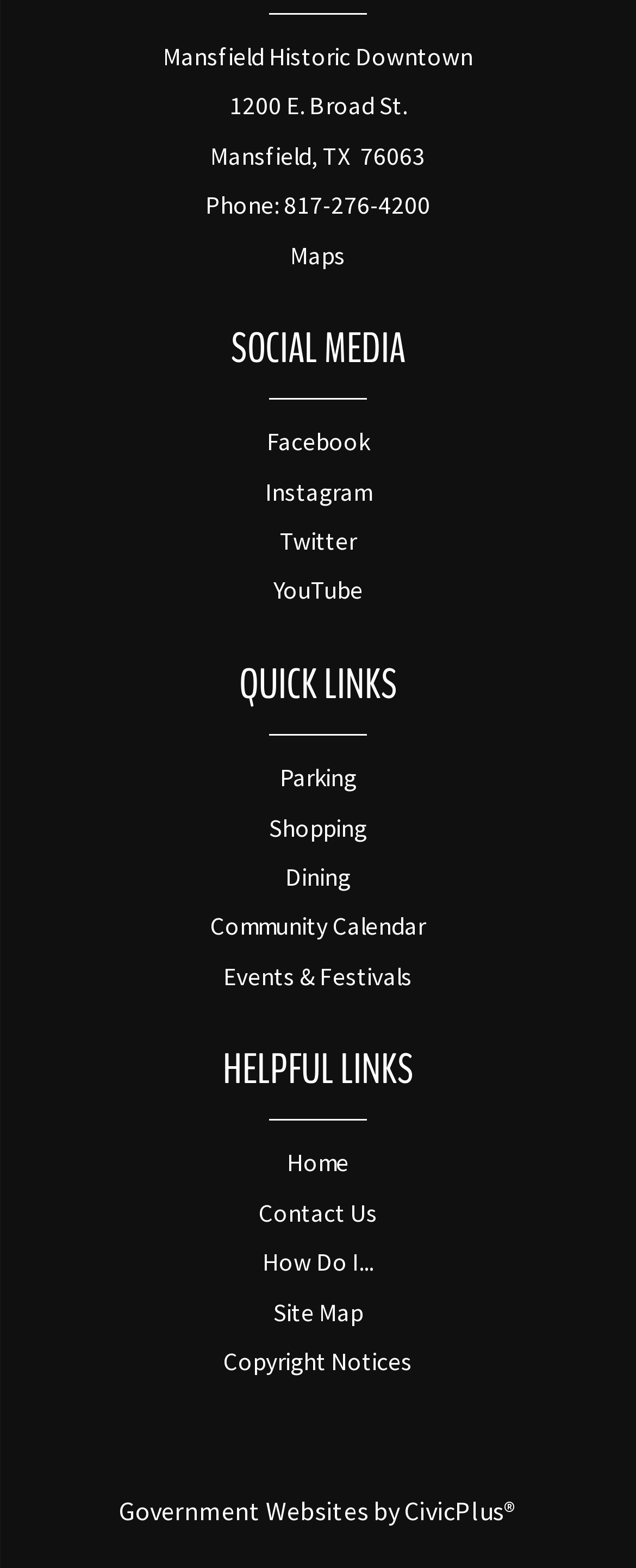Please pinpoint the bounding box coordinates for the region I should click to adhere to this instruction: "Visit the author's page".

None